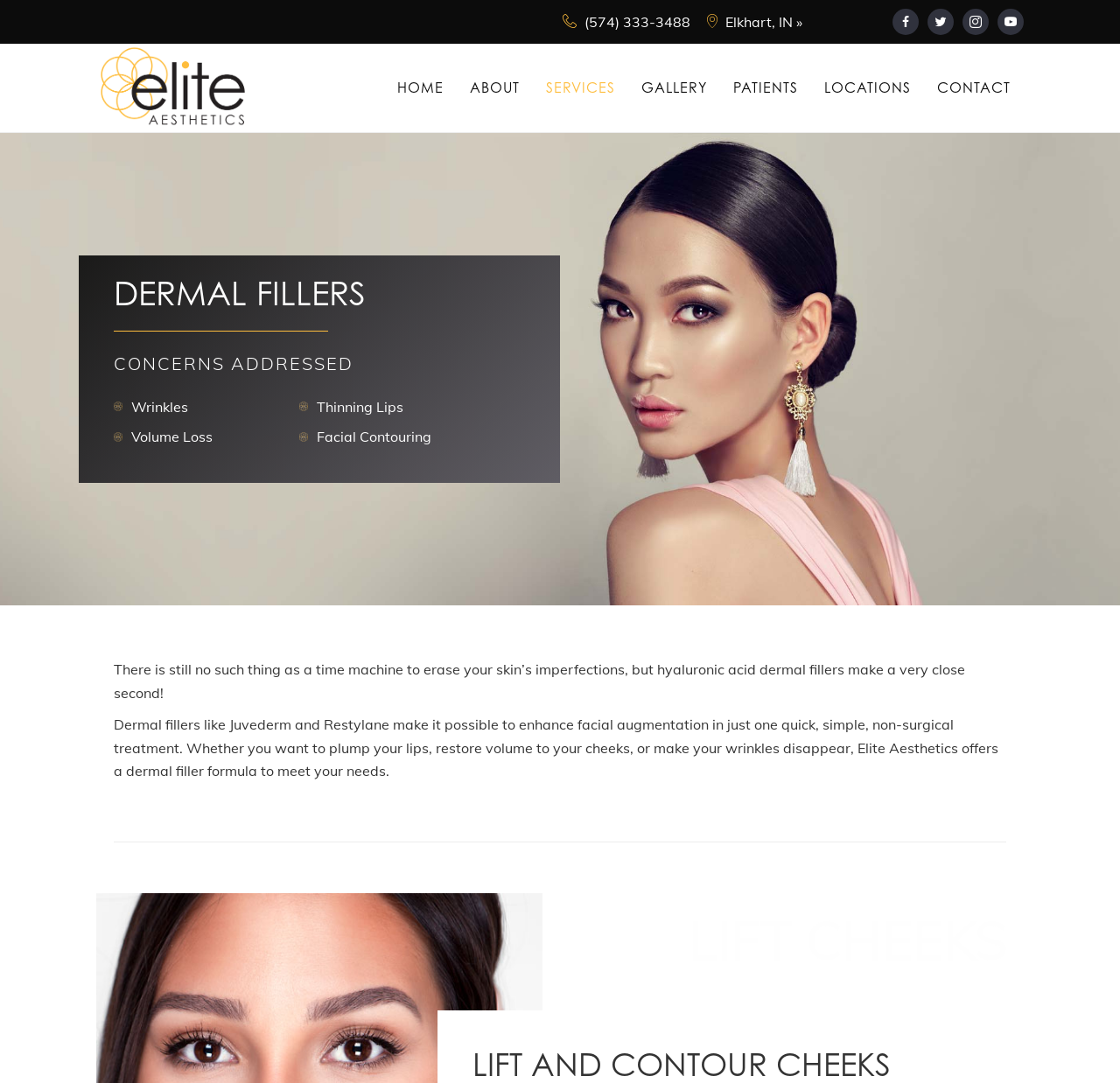Find the bounding box coordinates of the clickable region needed to perform the following instruction: "Go to HOME page". The coordinates should be provided as four float numbers between 0 and 1, i.e., [left, top, right, bottom].

[0.355, 0.04, 0.396, 0.122]